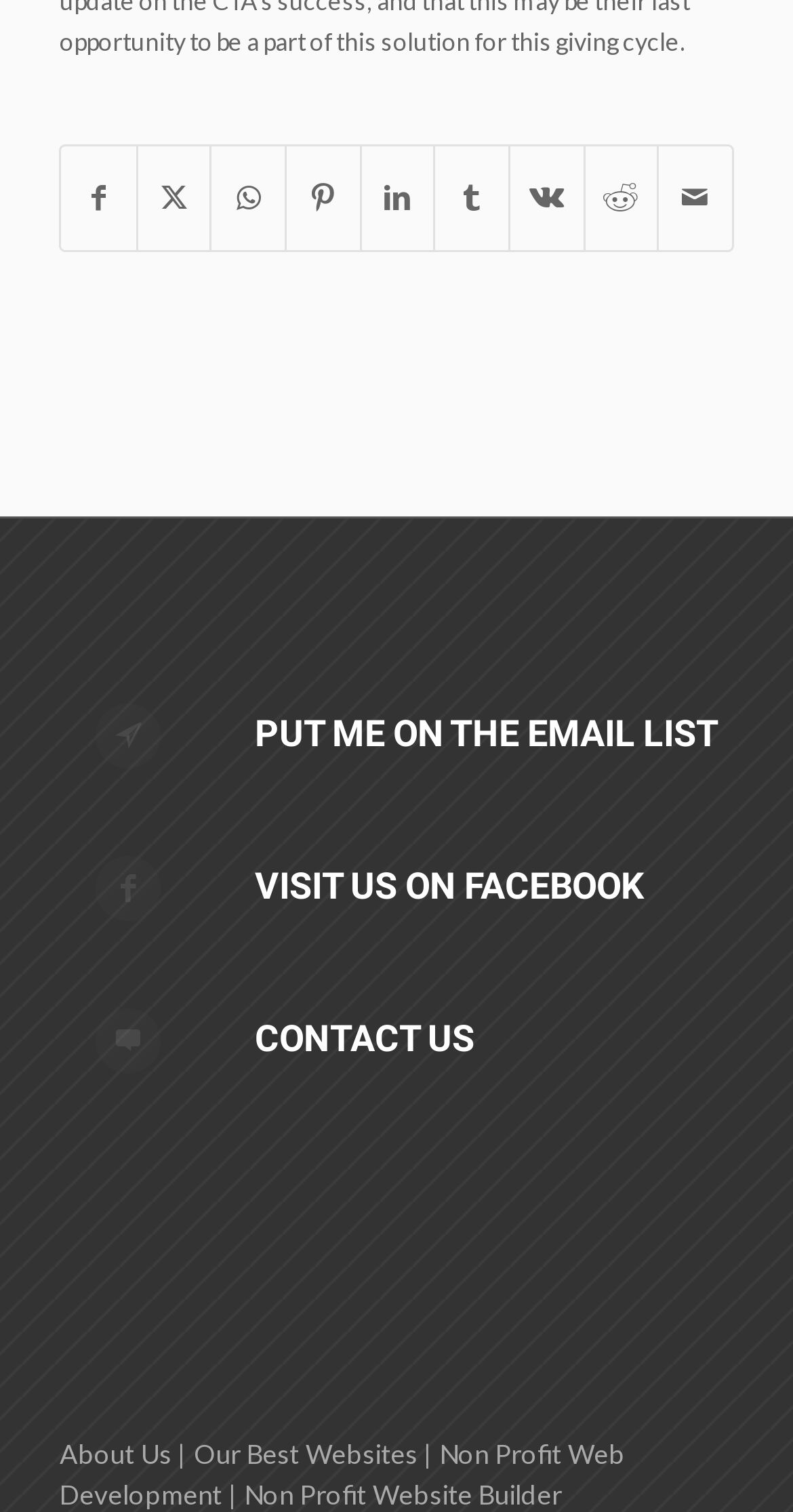What is the purpose of the links at the bottom?
Utilize the information in the image to give a detailed answer to the question.

The links at the bottom of the webpage, including 'About Us', 'Our Best Websites', and others, are for navigating to other related webpages or sections.